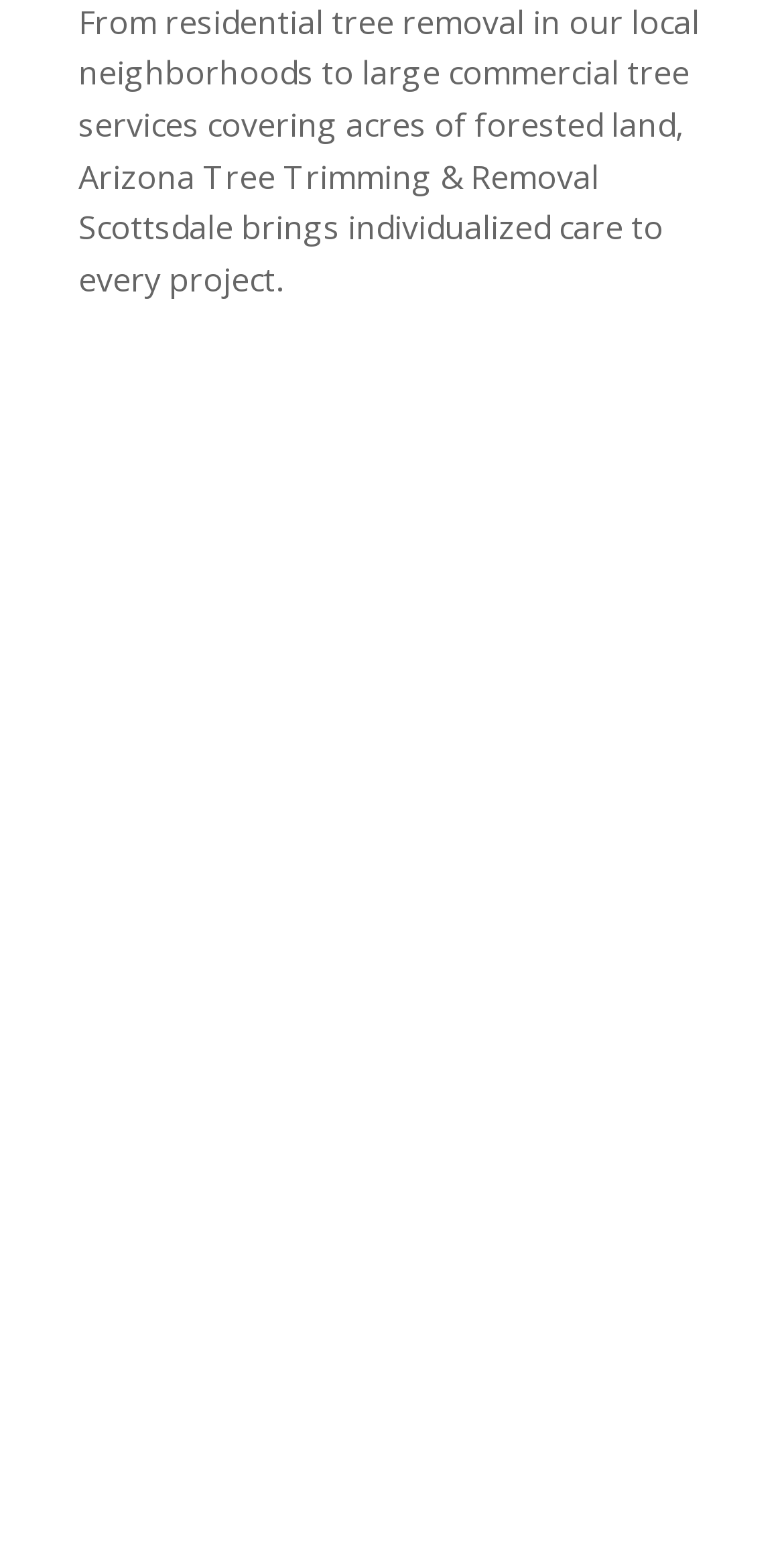Identify the bounding box coordinates of the clickable region required to complete the instruction: "View Cactus Removal". The coordinates should be given as four float numbers within the range of 0 and 1, i.e., [left, top, right, bottom].

[0.231, 0.432, 0.728, 0.469]